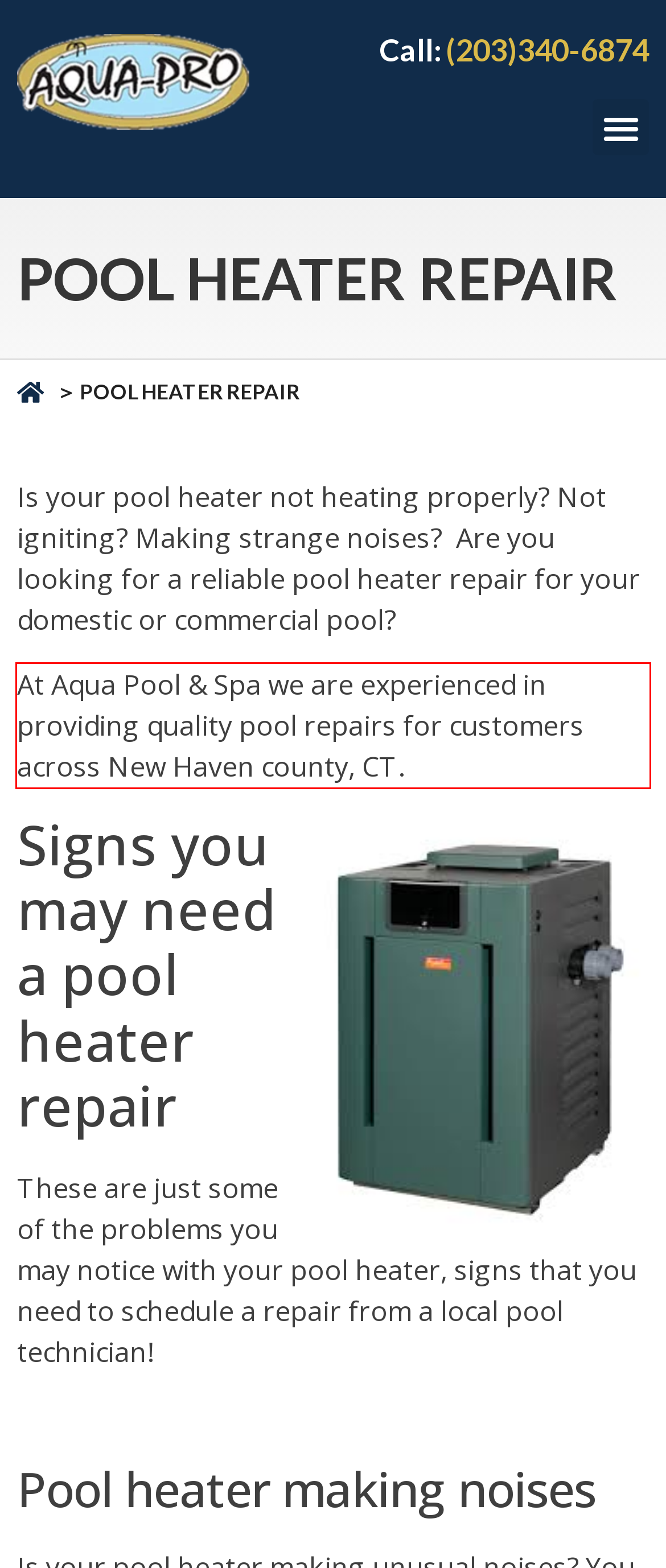Examine the webpage screenshot, find the red bounding box, and extract the text content within this marked area.

At Aqua Pool & Spa we are experienced in providing quality pool repairs for customers across New Haven county, CT.